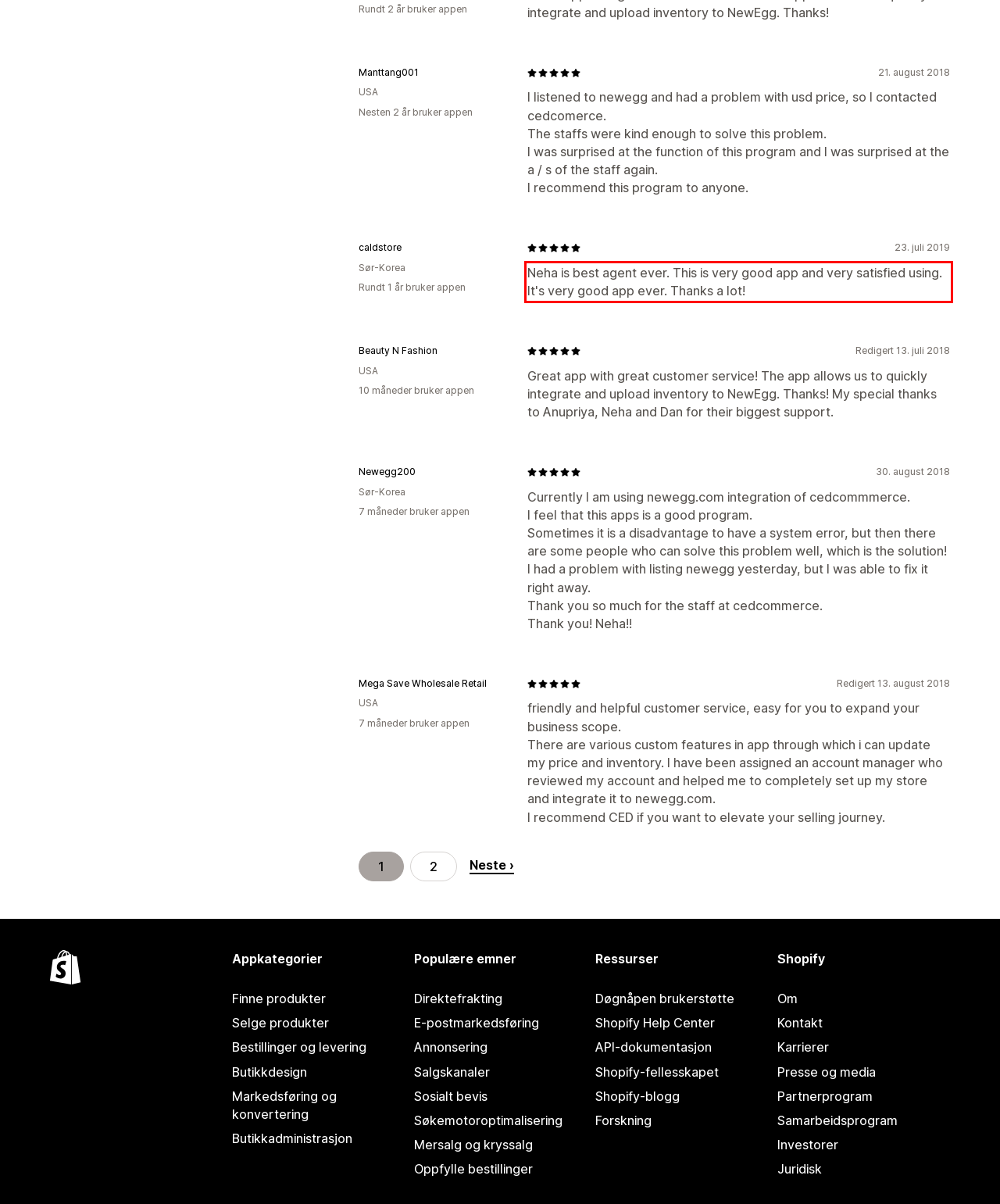Review the webpage screenshot provided, and perform OCR to extract the text from the red bounding box.

Neha is best agent ever. This is very good app and very satisfied using. It's very good app ever. Thanks a lot!